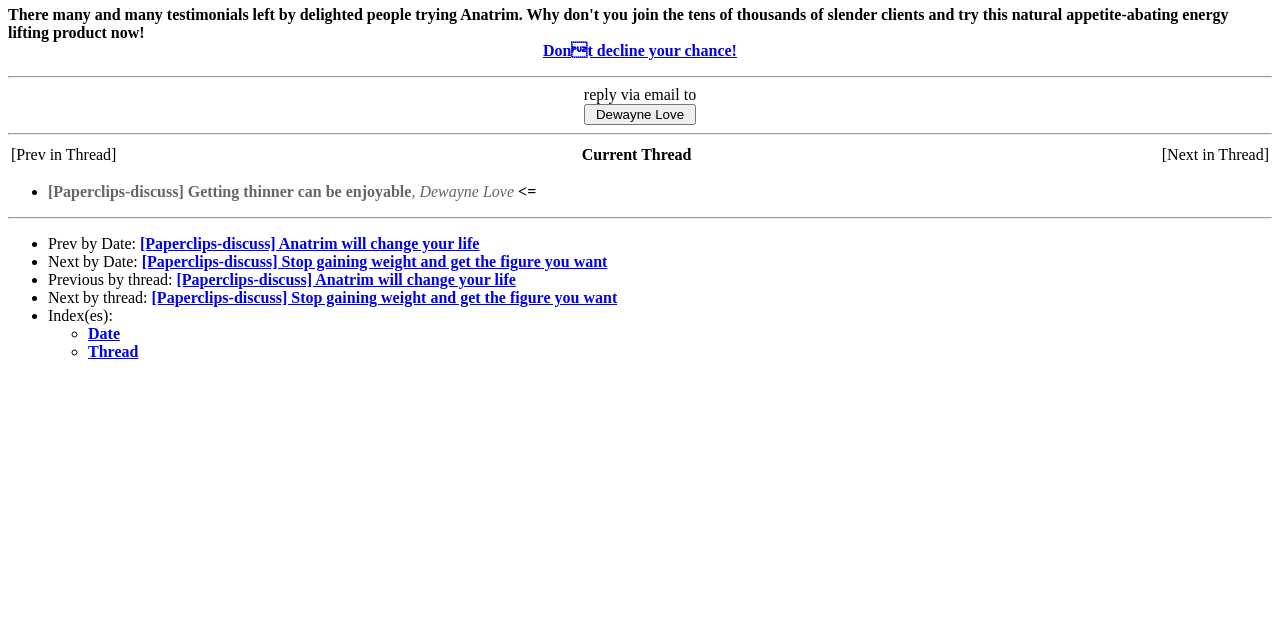From the given element description: "Dont decline your chance!", find the bounding box for the UI element. Provide the coordinates as four float numbers between 0 and 1, in the order [left, top, right, bottom].

[0.424, 0.065, 0.576, 0.092]